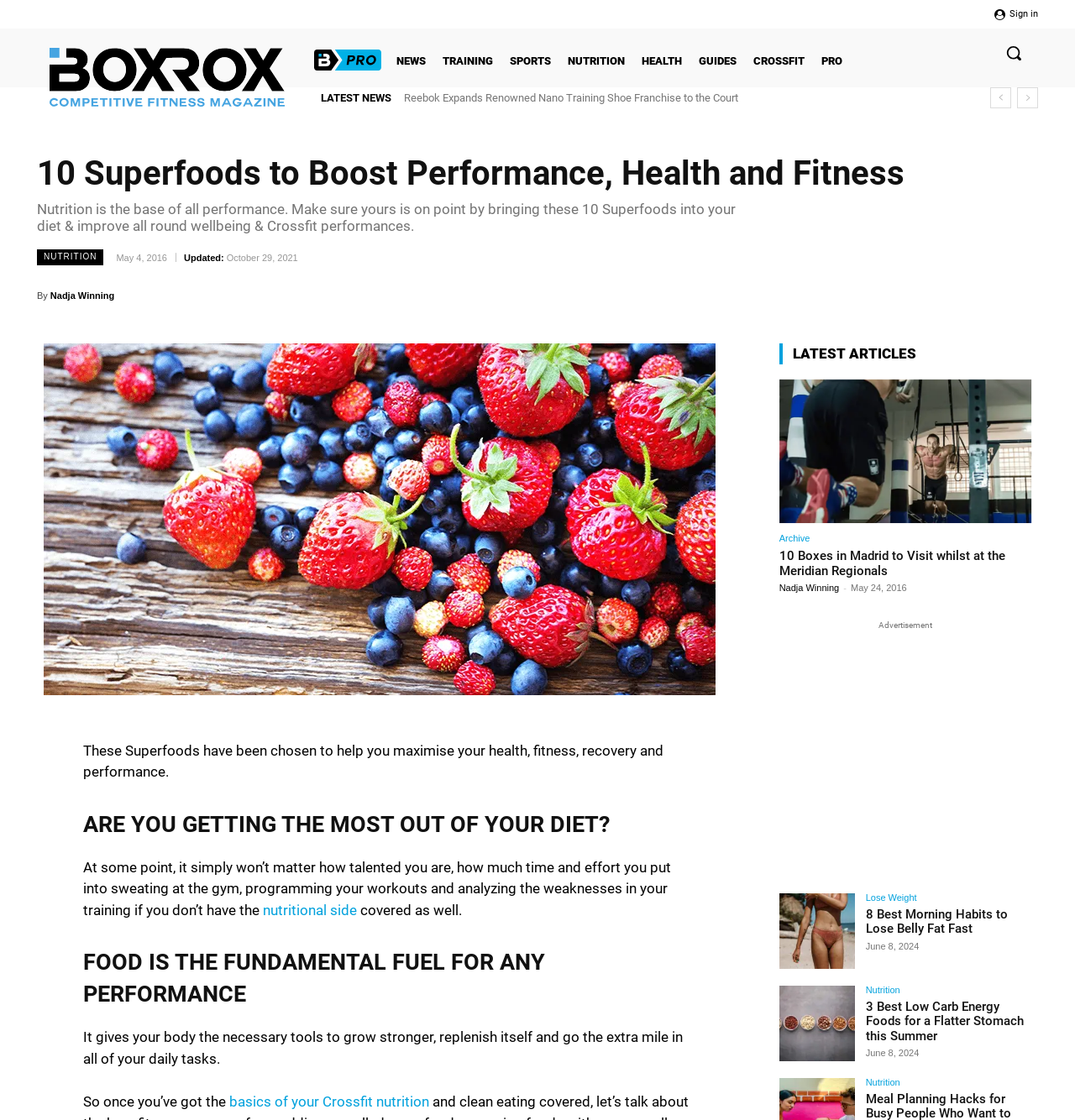Give a short answer to this question using one word or a phrase:
What is the purpose of nutrition according to the webpage?

Fundamental fuel for performance